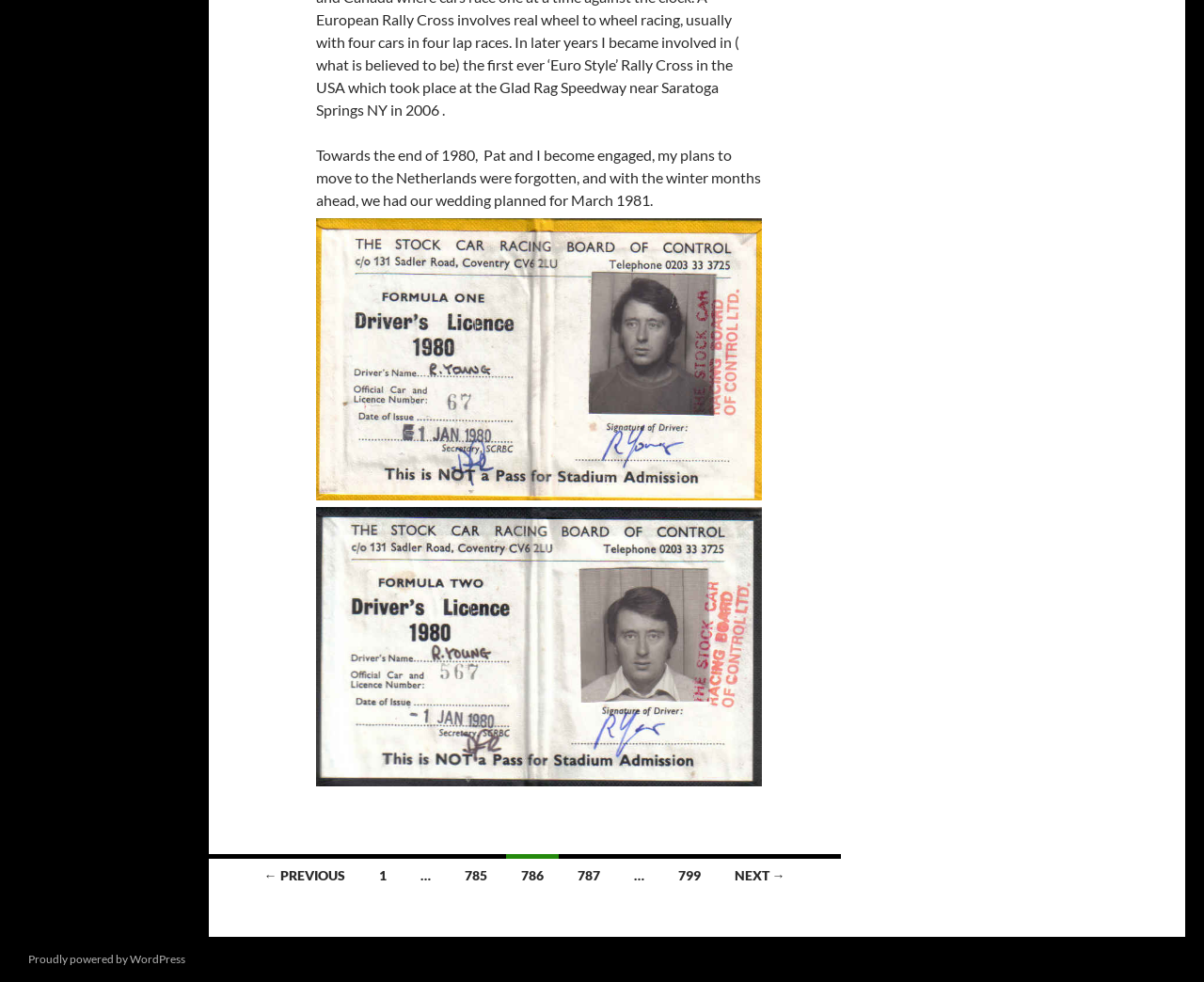How many links are there in the 'Posts navigation' section?
Please craft a detailed and exhaustive response to the question.

The 'Posts navigation' section has links '← PREVIOUS', '1', '785', '787', '799', and 'NEXT →', which makes a total of 7 links.